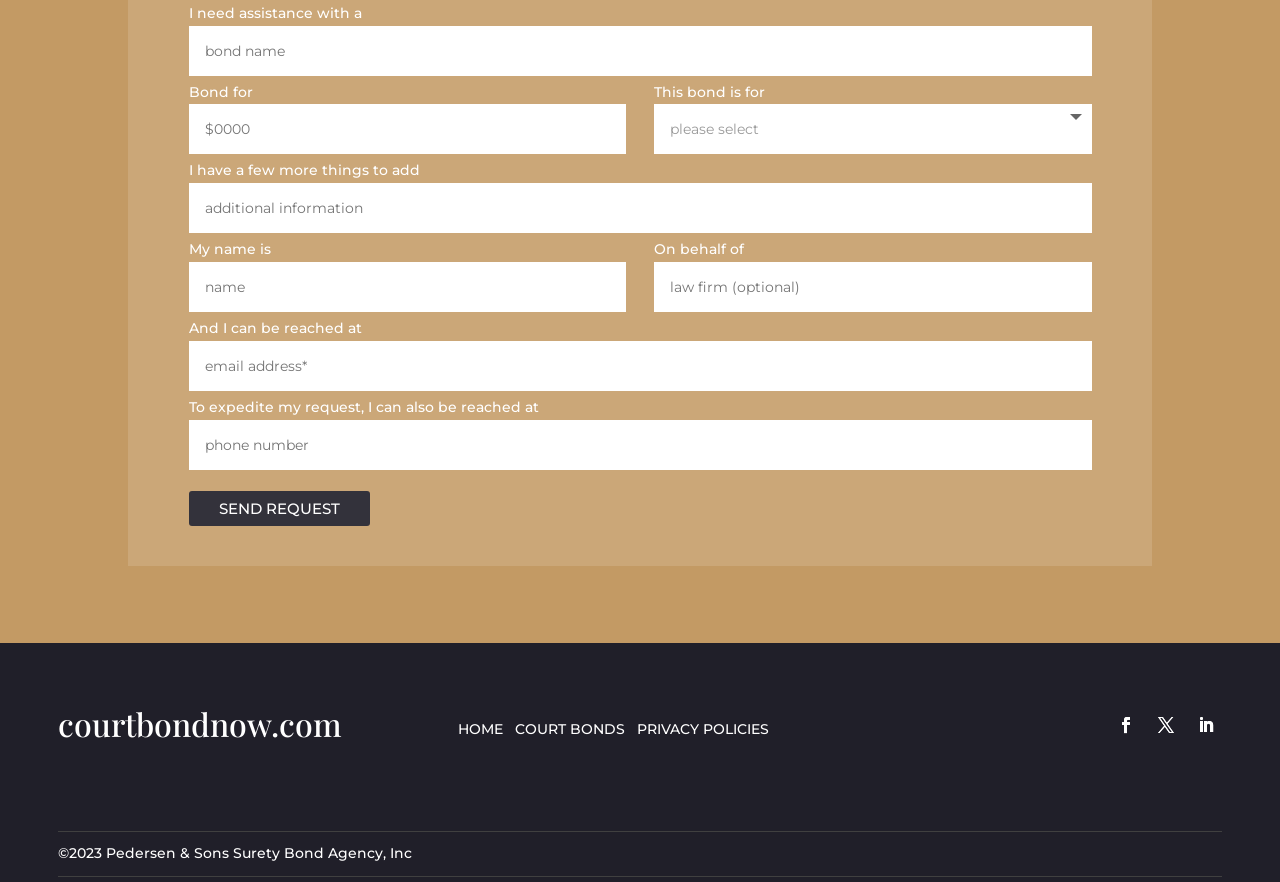Can you find the bounding box coordinates for the element that needs to be clicked to execute this instruction: "View events"? The coordinates should be given as four float numbers between 0 and 1, i.e., [left, top, right, bottom].

None